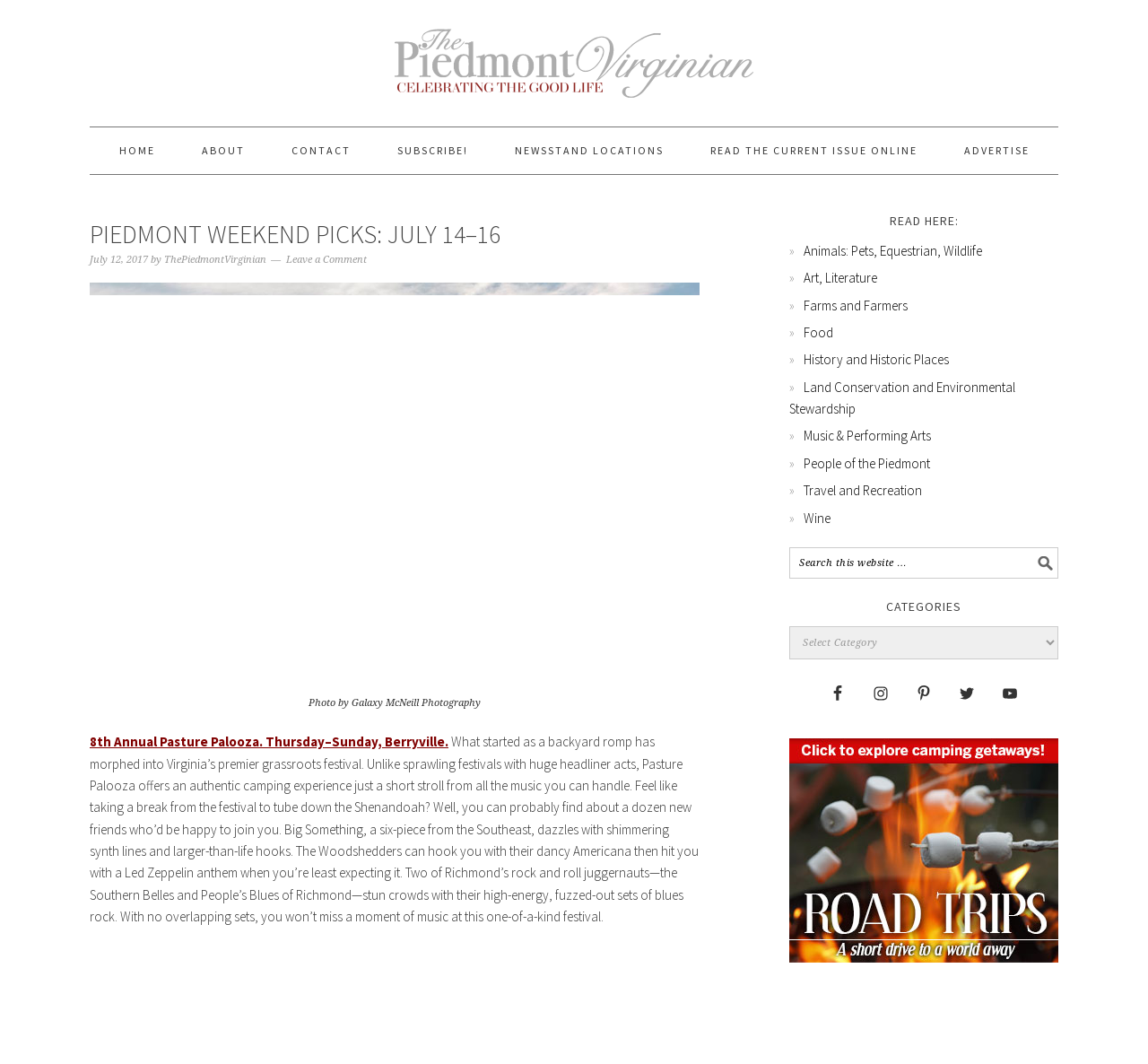Respond to the following question using a concise word or phrase: 
What is the name of the publication that published this article?

The Piedmont Virginian